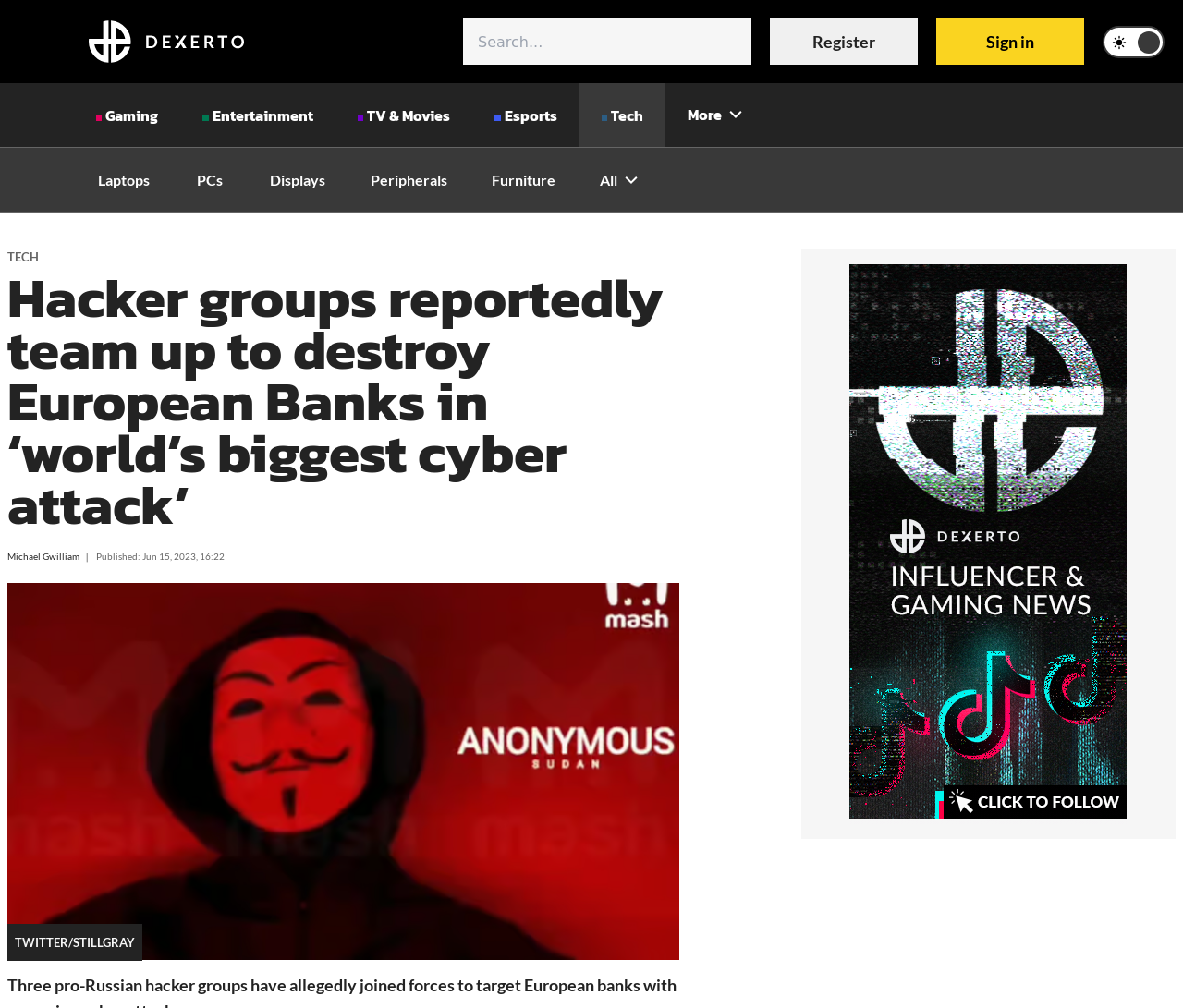Generate a detailed explanation of the webpage's features and information.

This webpage appears to be a news article from Dexerto, a technology and gaming news website. At the top of the page, there is a navigation menu with a logo on the left and search, register, and sign-in links on the right. Below the navigation menu, there is a vertical menu with various categories such as gaming, entertainment, TV & movies, esports, and tech.

On the left side of the page, there is a list of subcategories related to tech, including laptops, PCs, displays, peripherals, and furniture. Below this list, there is a "show more" button.

The main content of the page is an article with the title "Hacker groups reportedly team up to destroy European Banks in ‘world’s biggest cyber attack’". The article has a heading, followed by the author's name, Michael Gwilliam, and the publication date and time, June 15, 2023, 16:22. Below the article's metadata, there is a large image related to the article's topic, with a caption "hacker threat by anonymous sudan" and a credit "TWITTER/STILLGRAY".

On the right side of the page, there is an advertisement iframe. At the top right corner of the page, there are two small images, possibly social media icons.